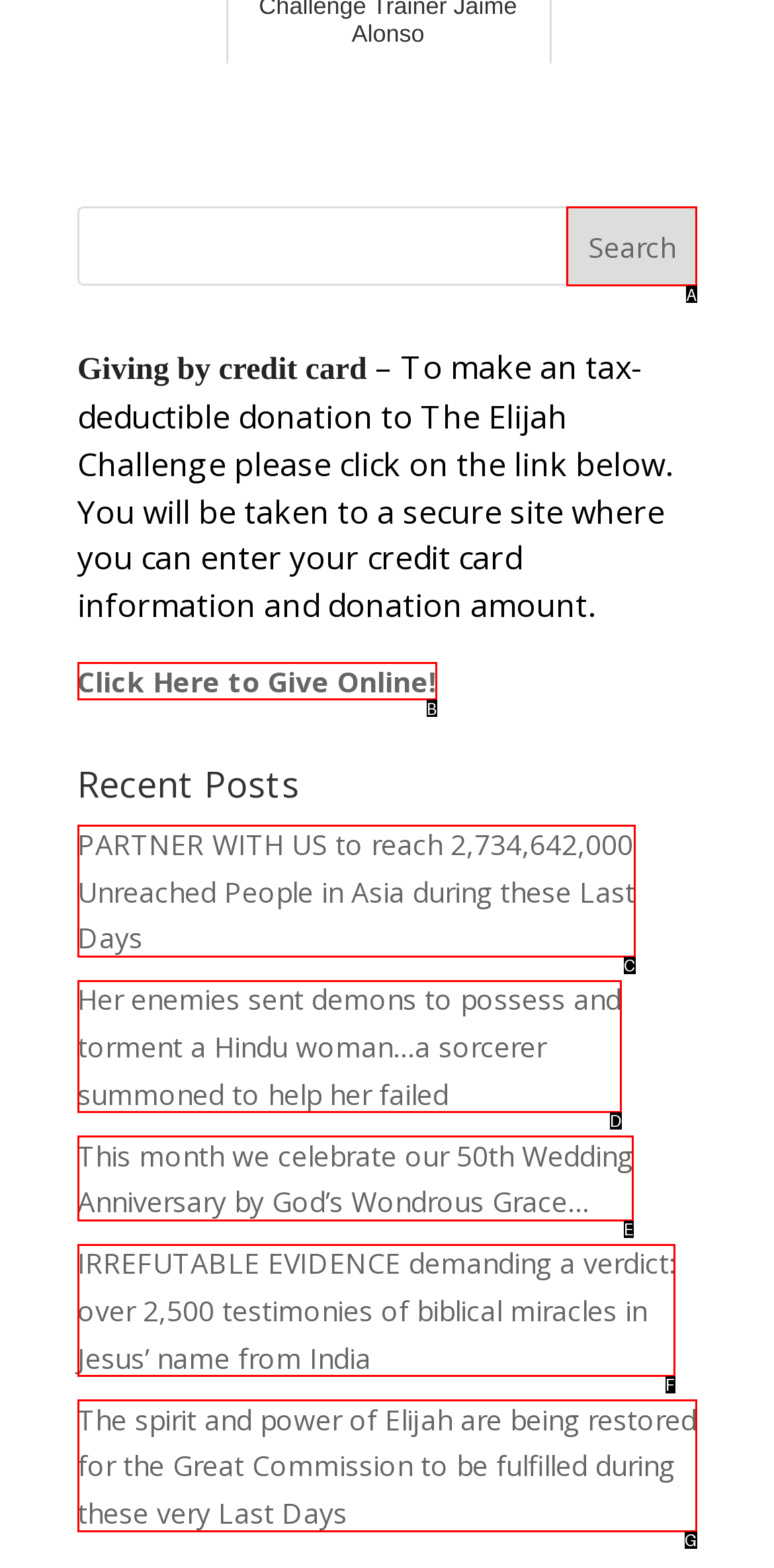Identify the matching UI element based on the description: Click Here to Give Online!
Reply with the letter from the available choices.

B